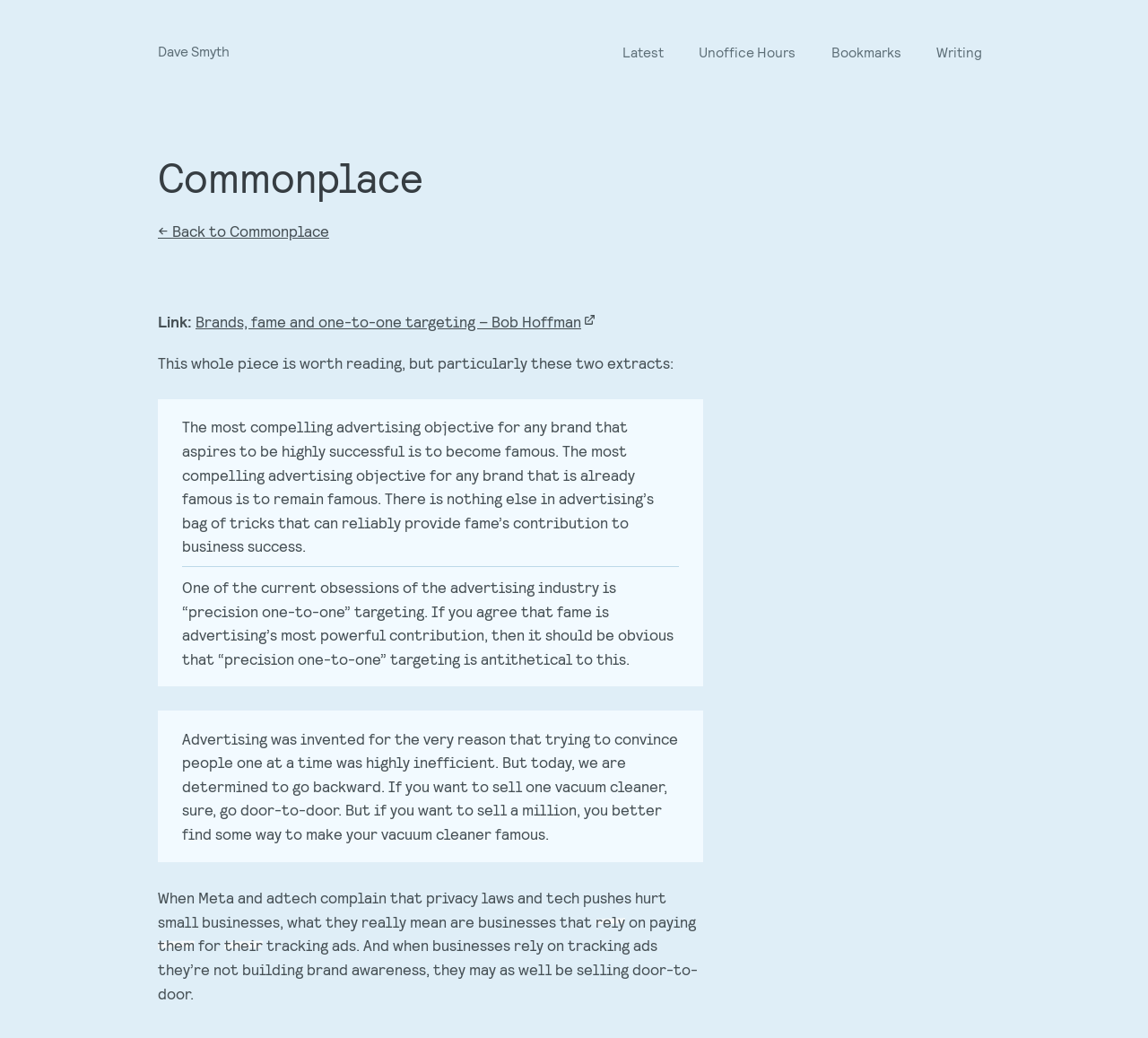Please determine the bounding box coordinates for the element that should be clicked to follow these instructions: "Read the 'Commonplace' header".

[0.138, 0.145, 0.862, 0.194]